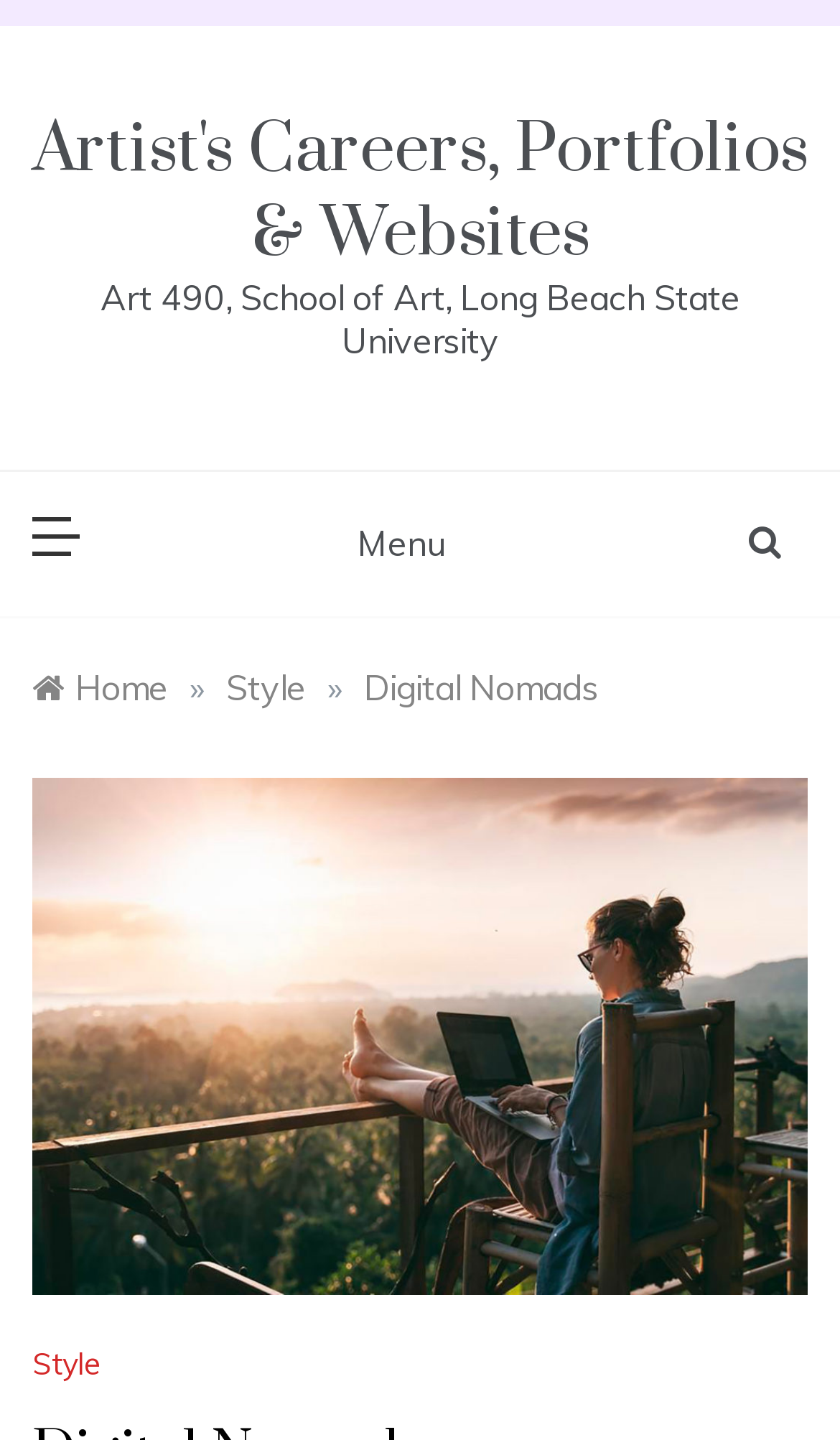Using the provided element description: "Artist's Careers, Portfolios & Websites", identify the bounding box coordinates. The coordinates should be four floats between 0 and 1 in the order [left, top, right, bottom].

[0.038, 0.075, 0.962, 0.192]